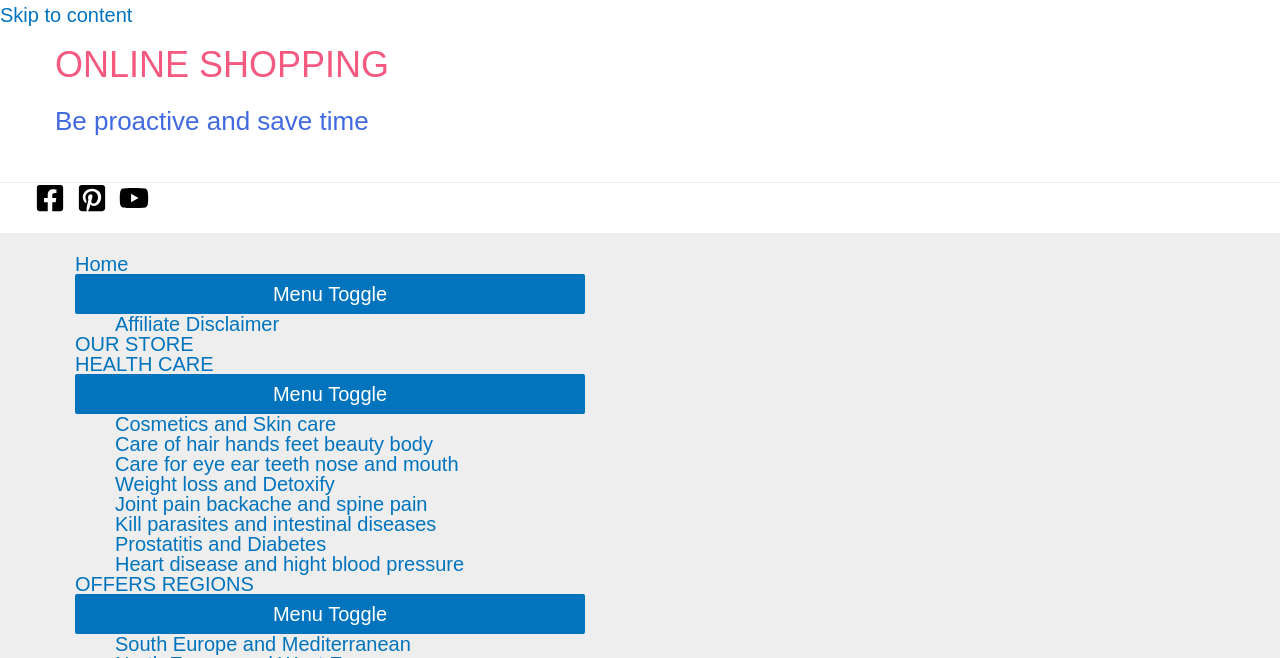Identify and generate the primary title of the webpage.

This page doesn't seem to exist.